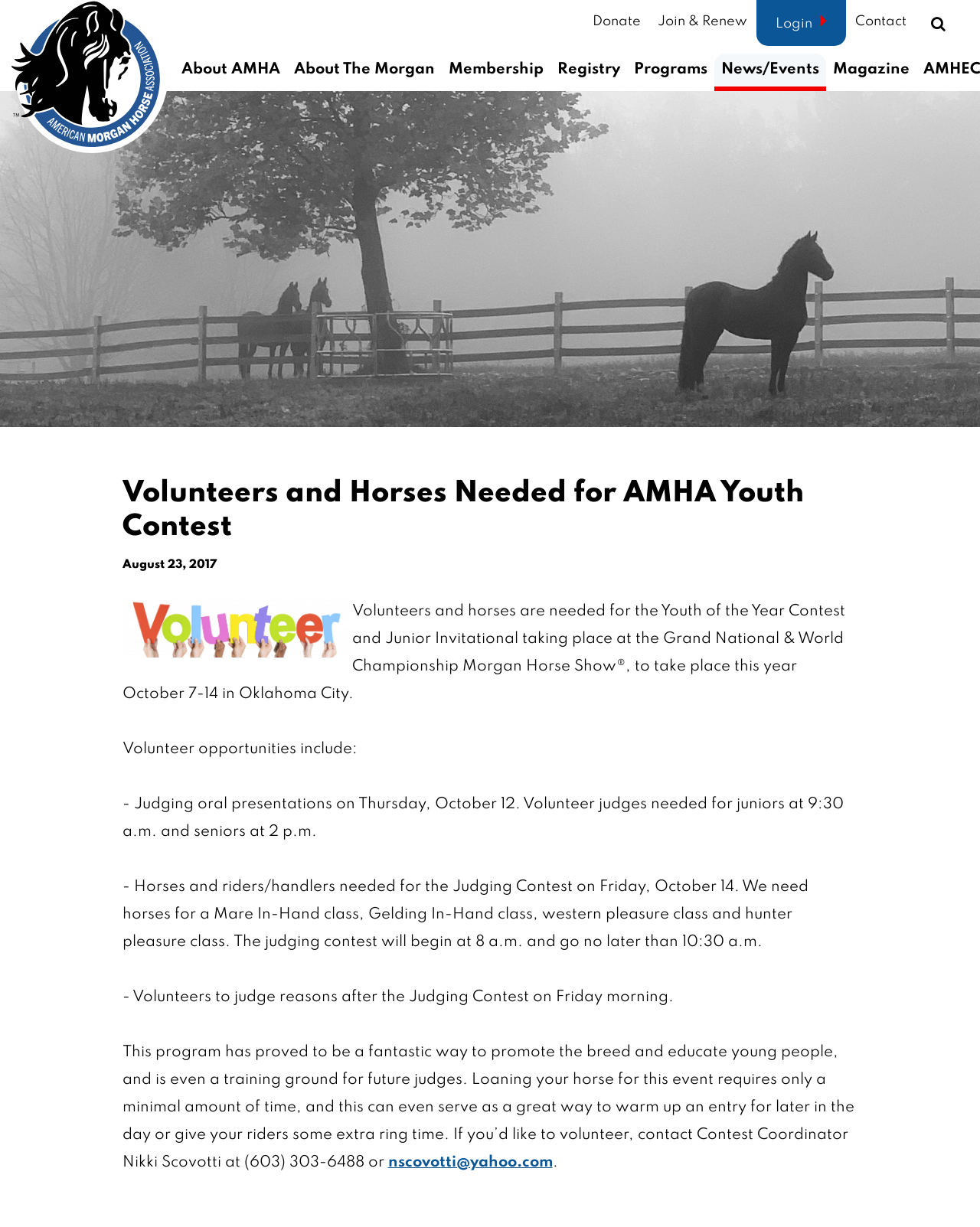Please locate the bounding box coordinates of the region I need to click to follow this instruction: "Click the 'About AMHA' link".

[0.178, 0.044, 0.293, 0.074]